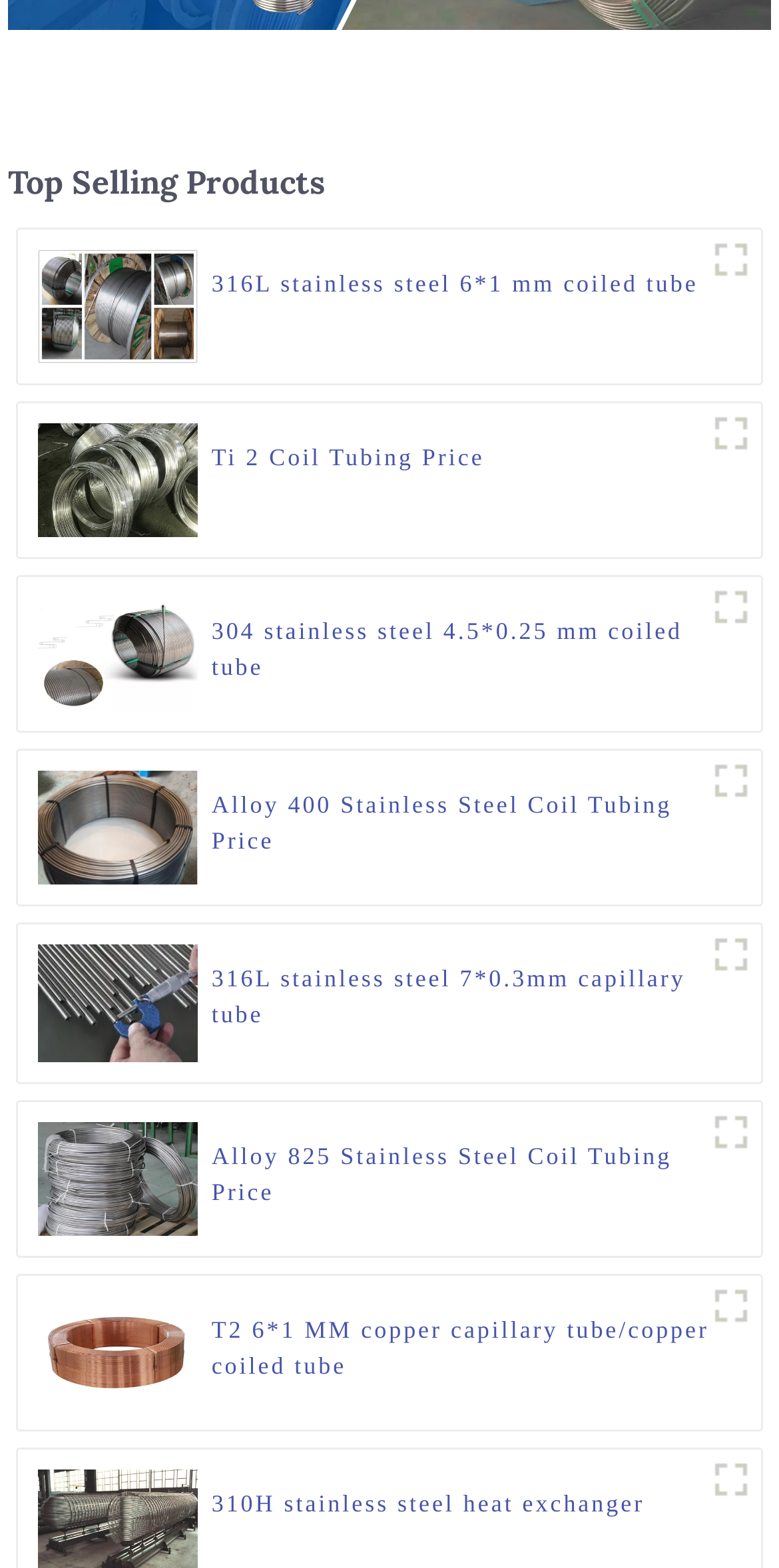Please determine the bounding box coordinates of the section I need to click to accomplish this instruction: "Explore 304 stainless steel 4.5*0.25 mm coiled tube".

[0.272, 0.391, 0.952, 0.437]